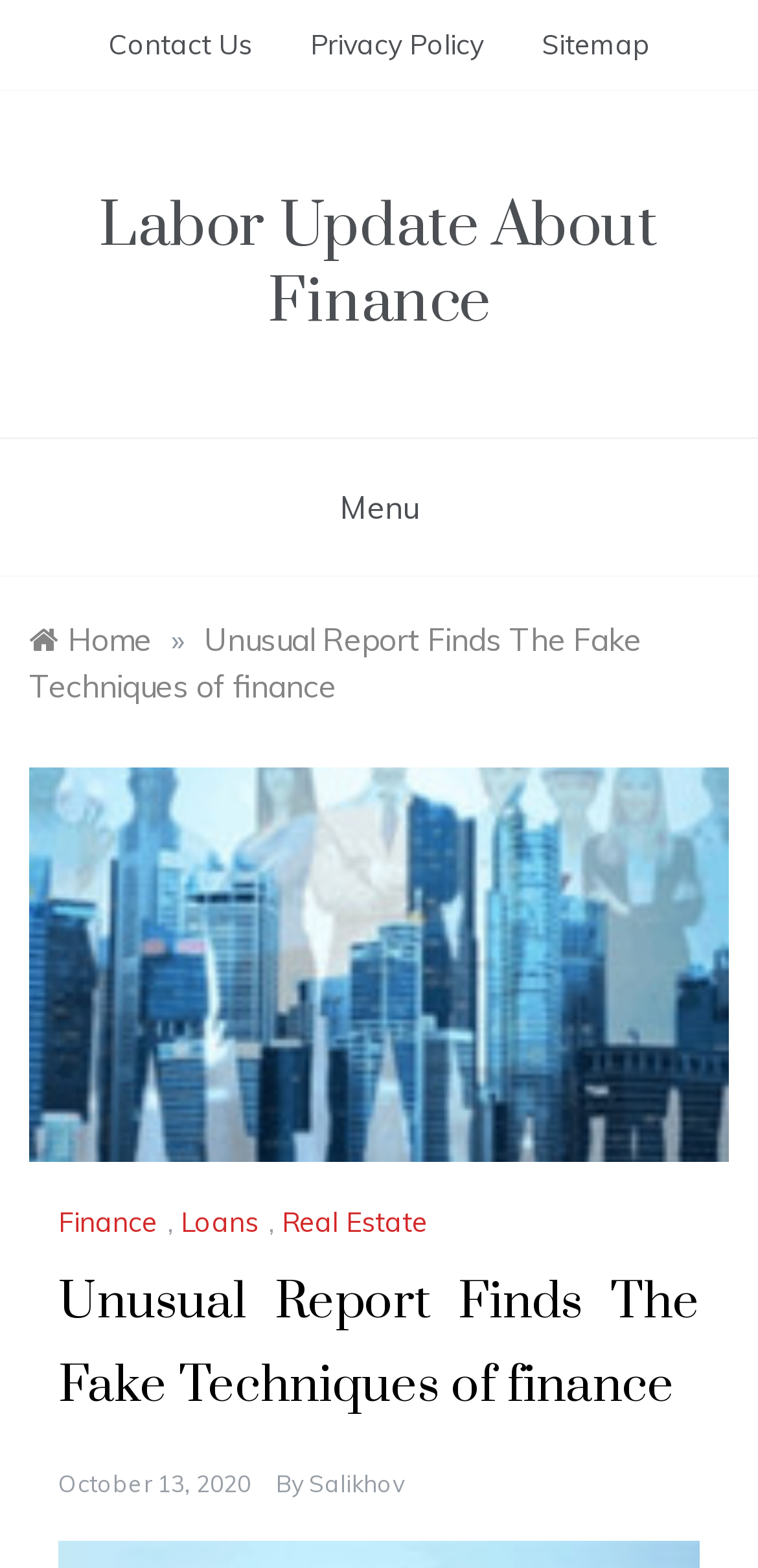Given the description "salikhov", provide the bounding box coordinates of the corresponding UI element.

[0.408, 0.937, 0.533, 0.956]